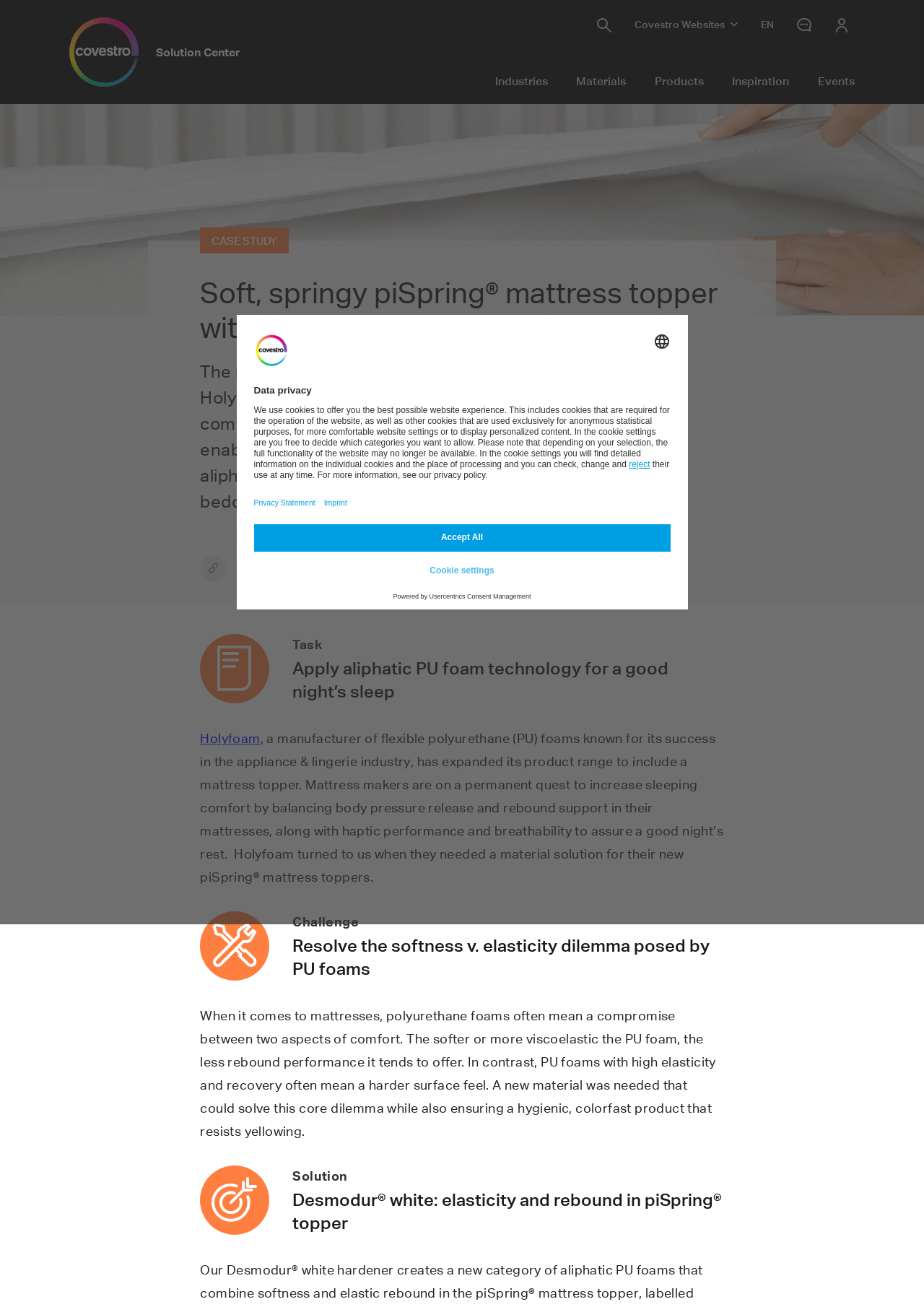Please extract the primary headline from the webpage.

Soft, springy piSpring® mattress topper with Desmodur® white